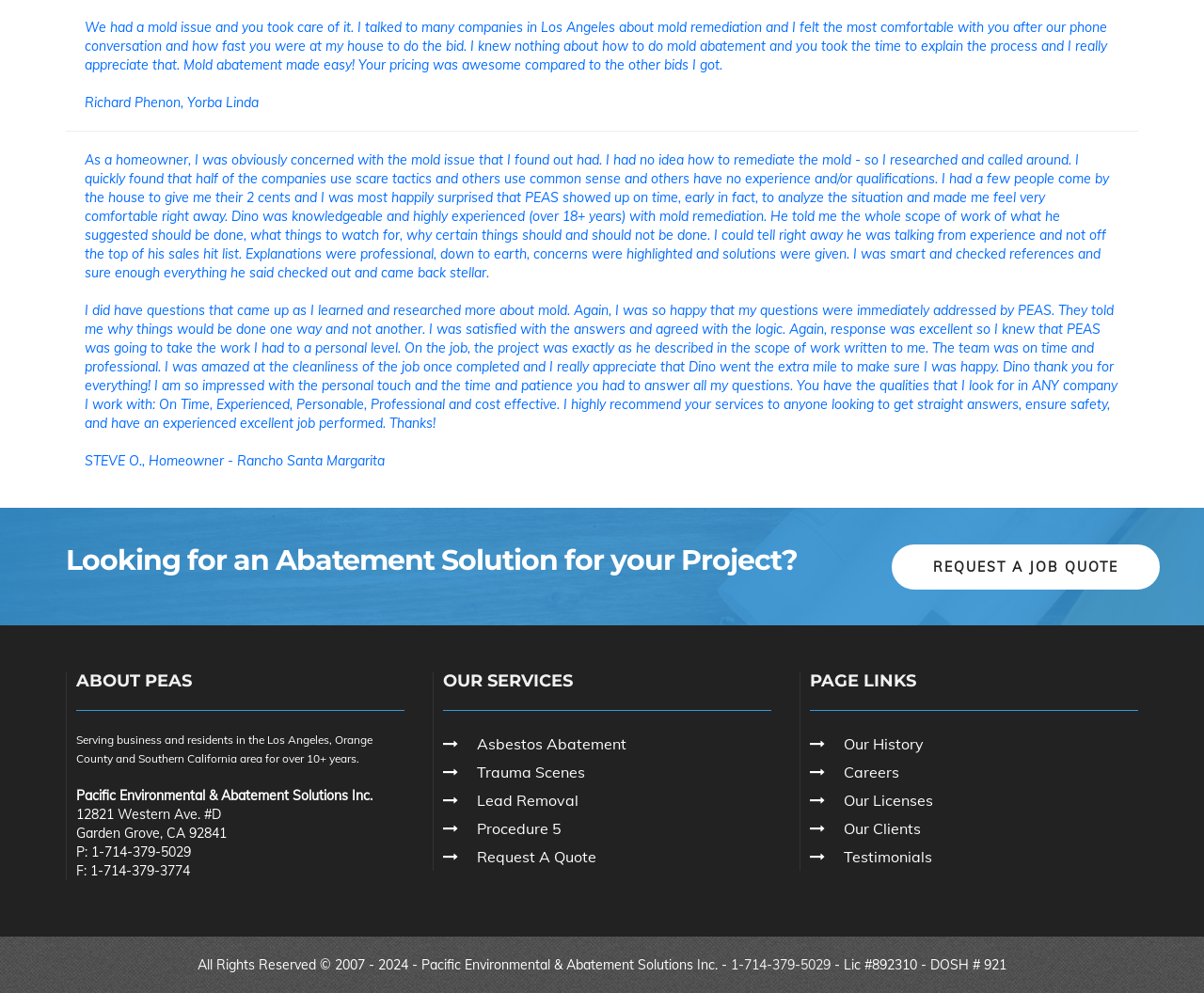Please locate the bounding box coordinates of the region I need to click to follow this instruction: "Learn about asbestos abatement".

[0.396, 0.739, 0.52, 0.758]